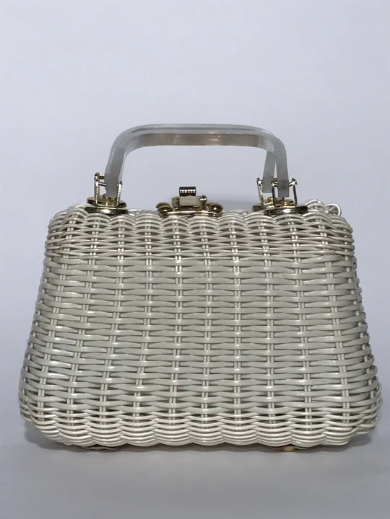Provide an in-depth description of the image.

This image showcases a charming 1960s handbag crafted from white wicker, featuring a distinctive frosted lucite handle. The handbag's structured design highlights its woven texture, with a rounded bottom and a classic clasp closure at the top. Gold-tone accents enhance its vintage aesthetic, while the transparent lucite handle adds a modern touch, making it a perfect accessory for summer outings and vacations. Fully lined in white fabric and adorned with four ball feet for stability, this delightful bag measures 9" x 6" x 4," boasting a drop length of 4" for the handle. It is a unique piece attributed to Mr. Jonas, made in Hong Kong, and is noted for its very good condition. However, please note that this handbag is currently sold out.